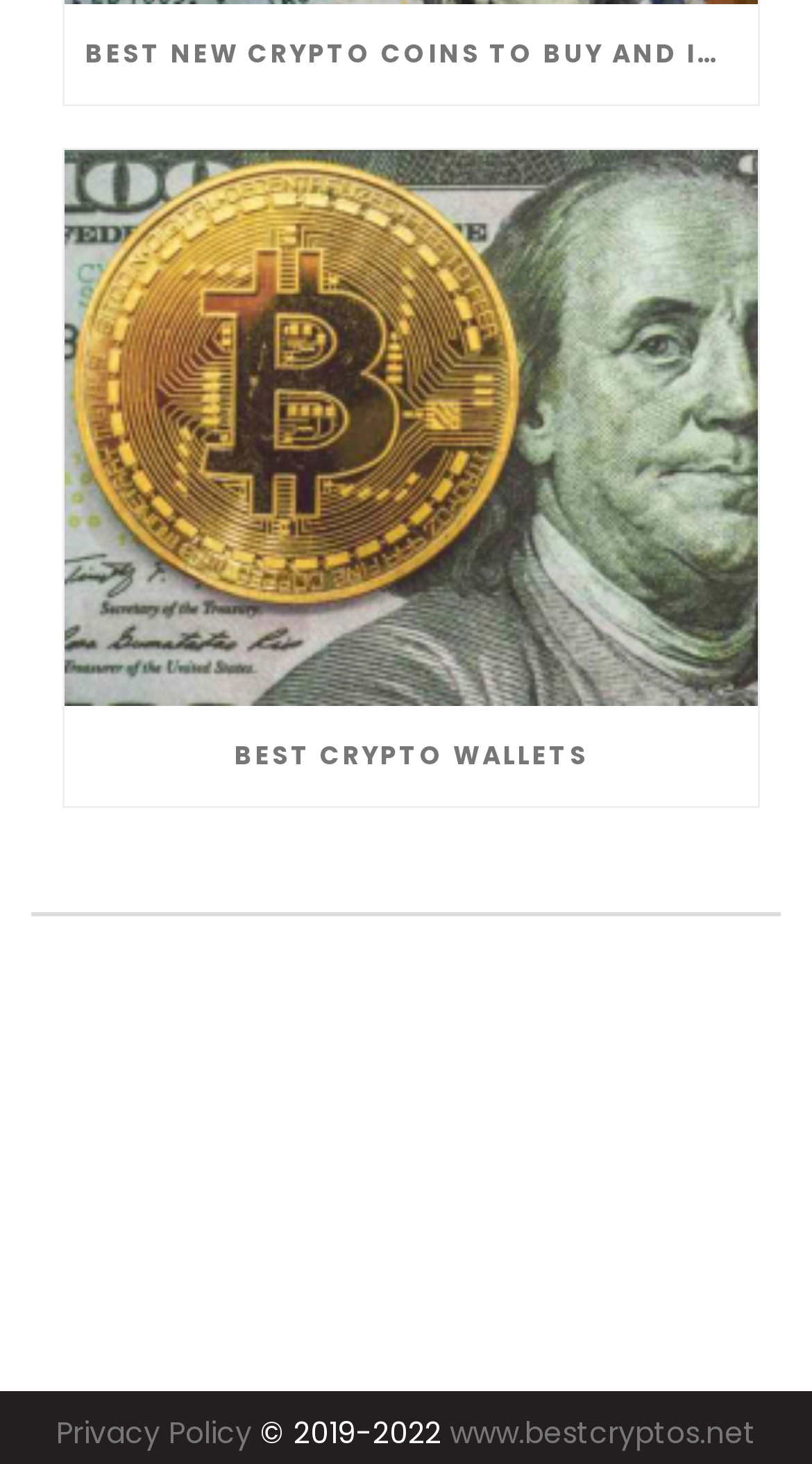What is the copyright year range of this webpage?
Examine the image closely and answer the question with as much detail as possible.

The copyright year range of this webpage is 2019-2022, as indicated by the StaticText element '© 2019-2022'.